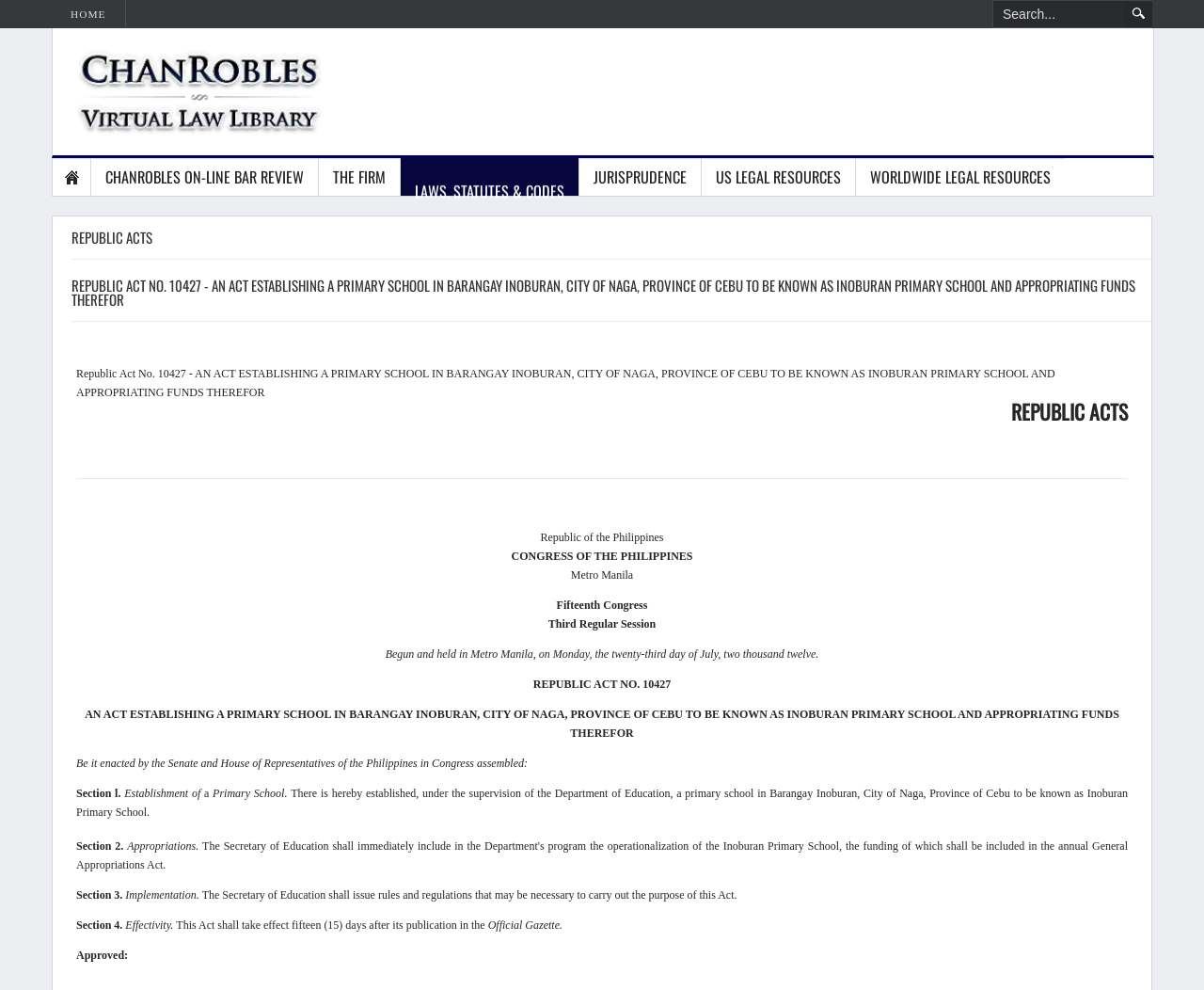Determine the bounding box coordinates of the section to be clicked to follow the instruction: "Click the 'CHANROBLES ON-LINE BAR REVIEW' link". The coordinates should be given as four float numbers between 0 and 1, formatted as [left, top, right, bottom].

[0.076, 0.16, 0.265, 0.198]